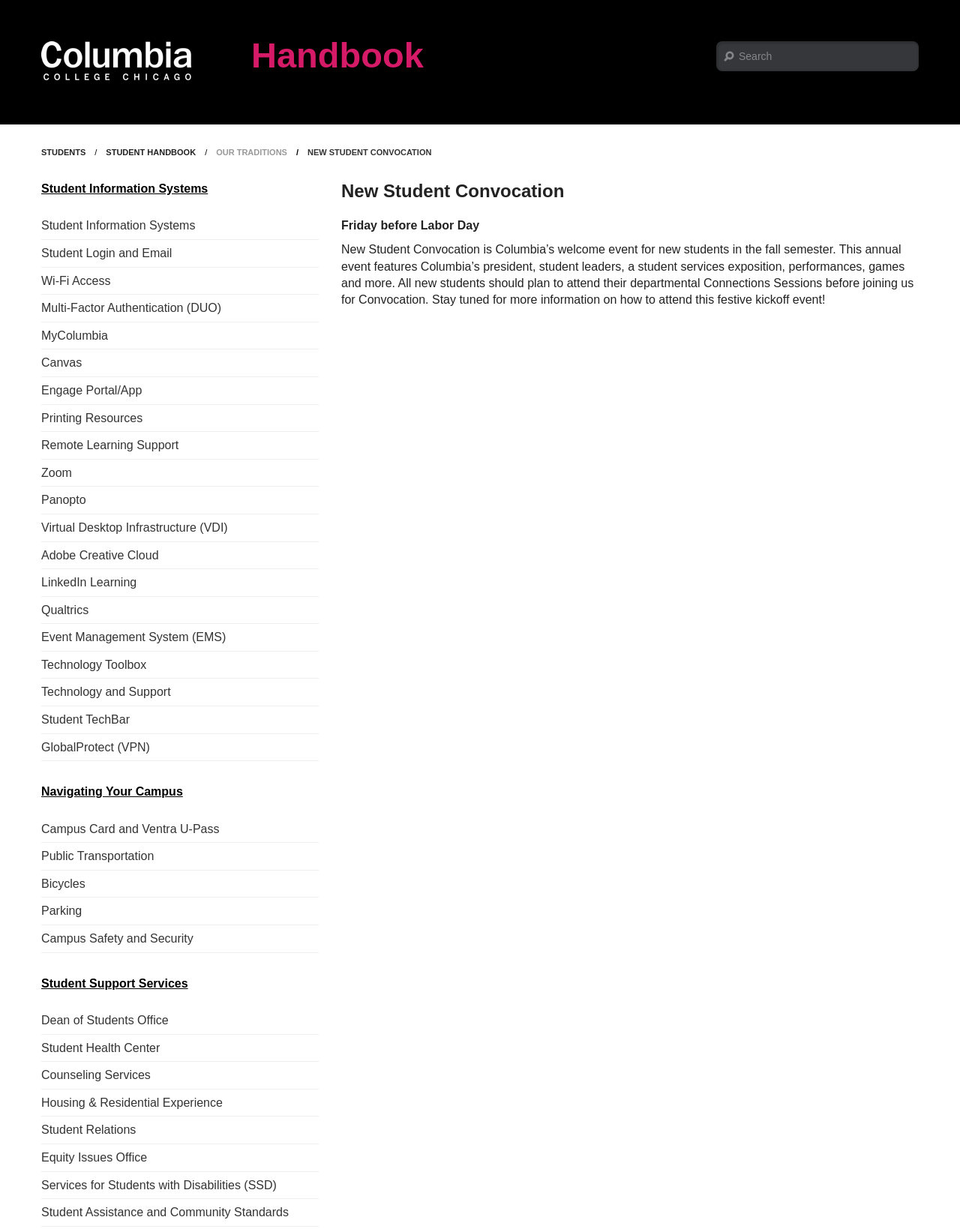Based on the image, give a detailed response to the question: When is the New Student Convocation event held?

I found the answer by reading the article section on the webpage, which mentions the date of the New Student Convocation event. According to the text, the event is held on the Friday before Labor Day.